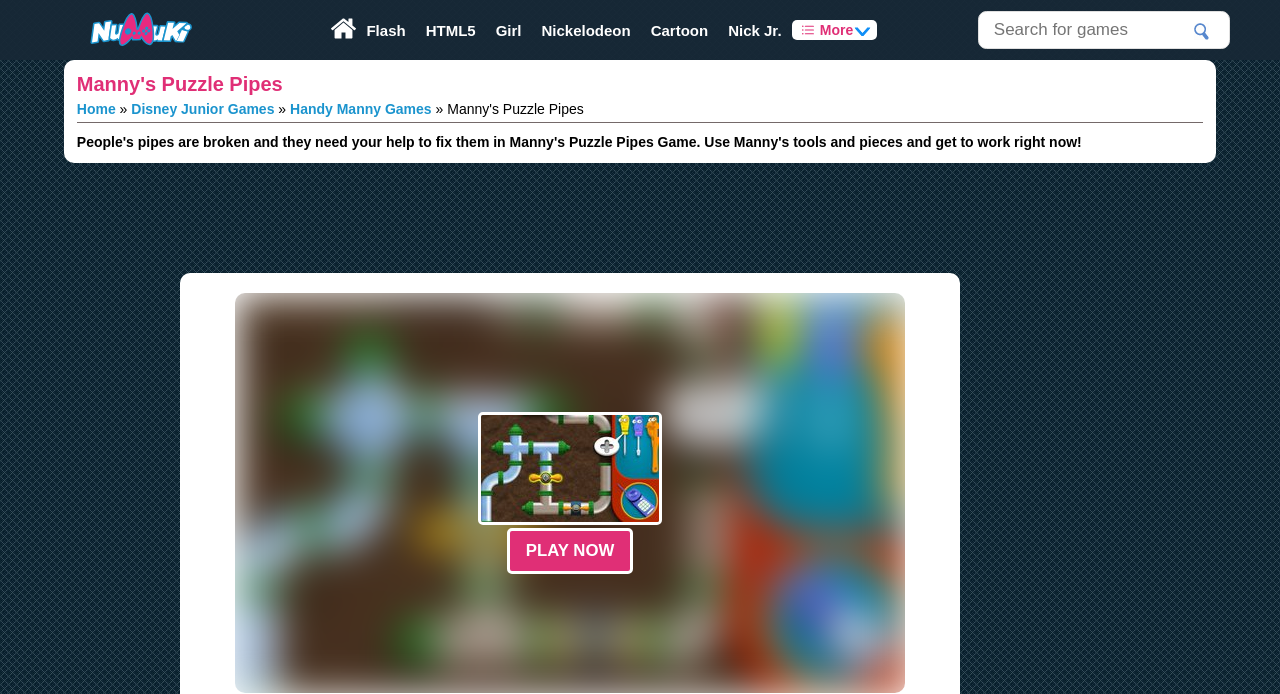Highlight the bounding box coordinates of the element that should be clicked to carry out the following instruction: "Play Fun Browser Games". The coordinates must be given as four float numbers ranging from 0 to 1, i.e., [left, top, right, bottom].

[0.039, 0.0, 0.18, 0.086]